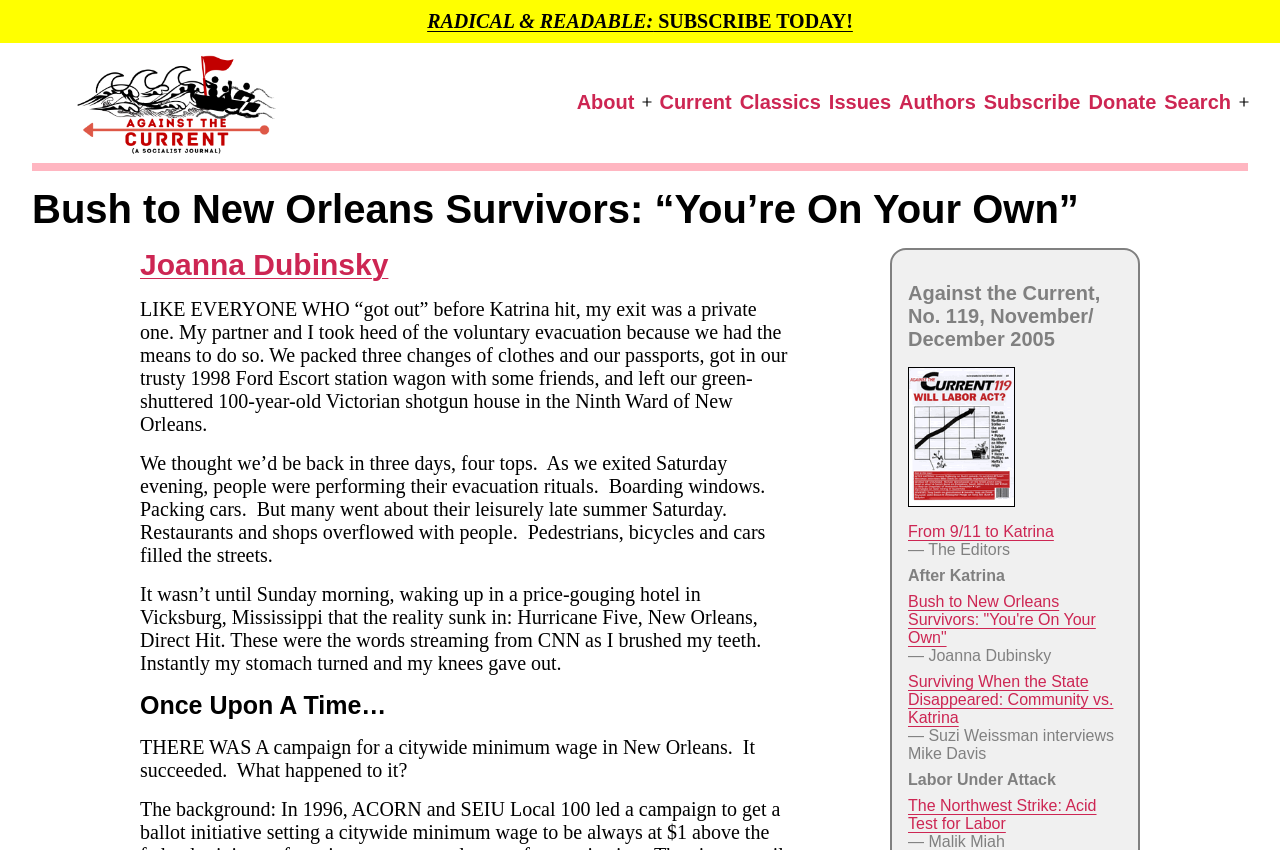Using the description "become freelance", locate and provide the bounding box of the UI element.

None